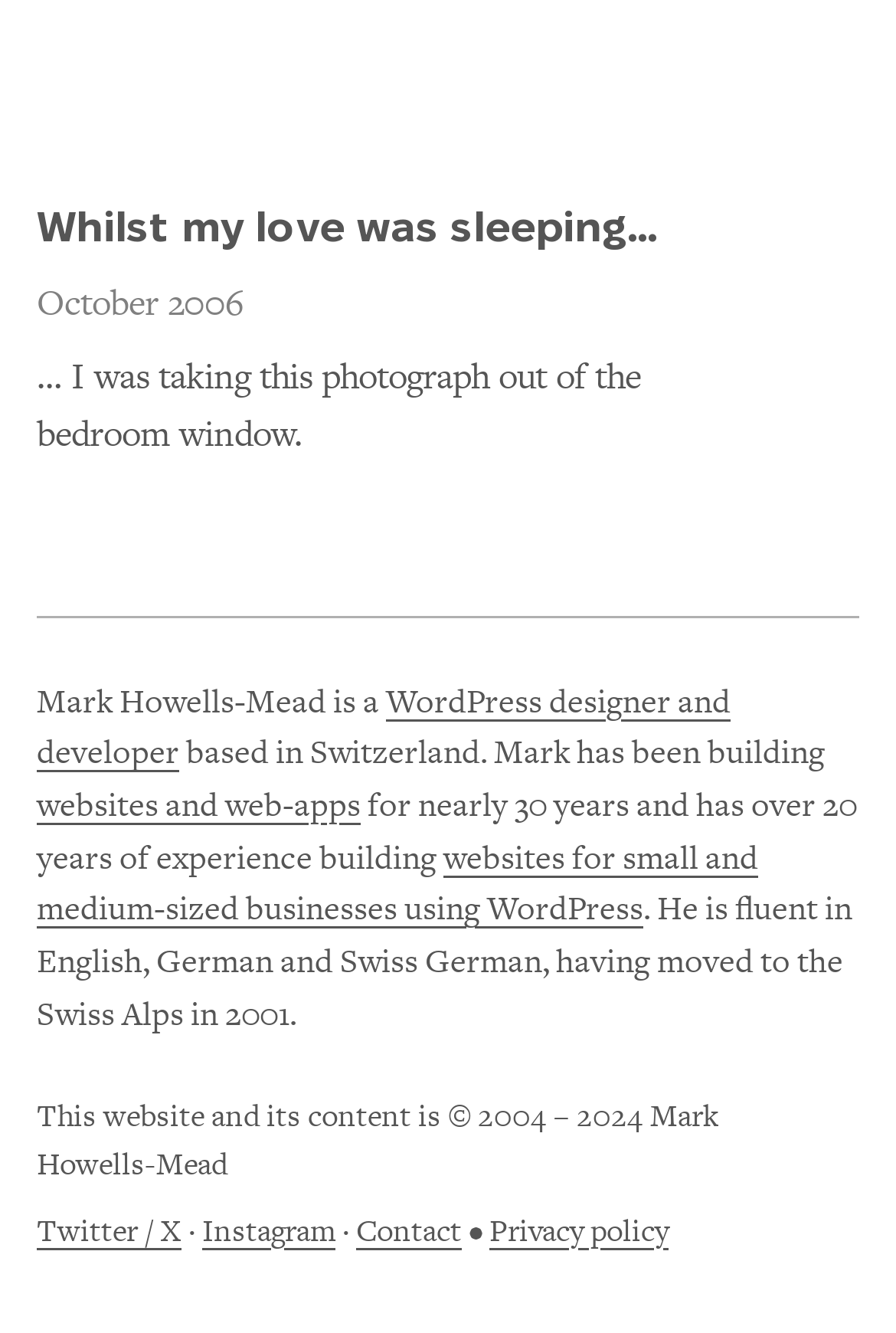Respond to the question below with a single word or phrase: What is the copyright period for this website's content?

2004 – 2024